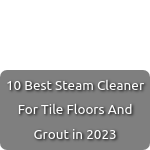From the details in the image, provide a thorough response to the question: What is the year mentioned in the title?

The title of the banner explicitly mentions '2023' as the year, indicating that the article is focused on providing recommendations for that specific year.